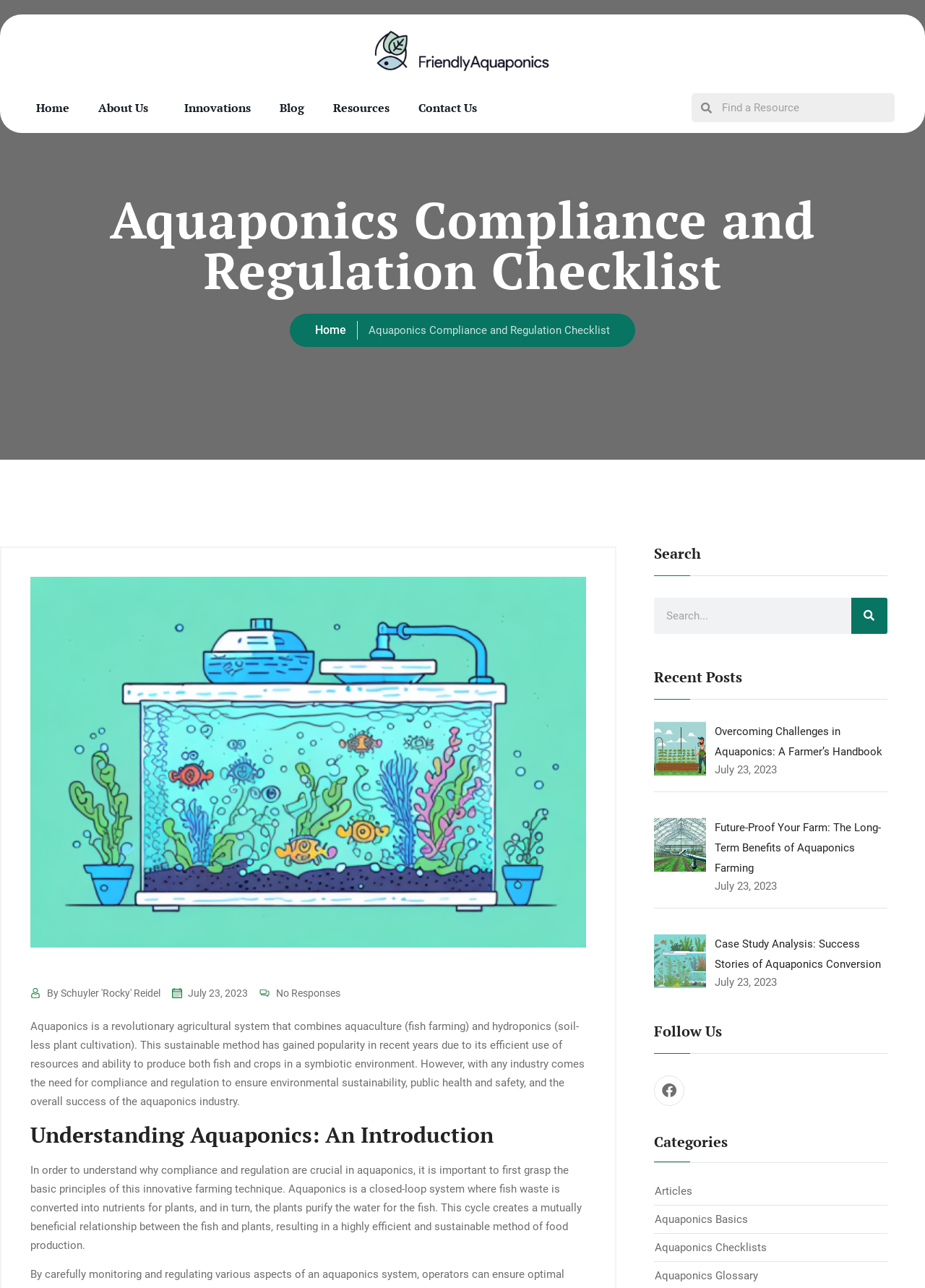Kindly determine the bounding box coordinates for the area that needs to be clicked to execute this instruction: "Explore the innovations in aquaponics".

[0.184, 0.072, 0.287, 0.095]